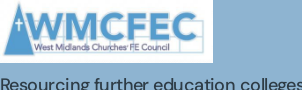What type of partnership does WMCFEC aim to foster?
Answer with a single word or short phrase according to what you see in the image.

Creative partnership